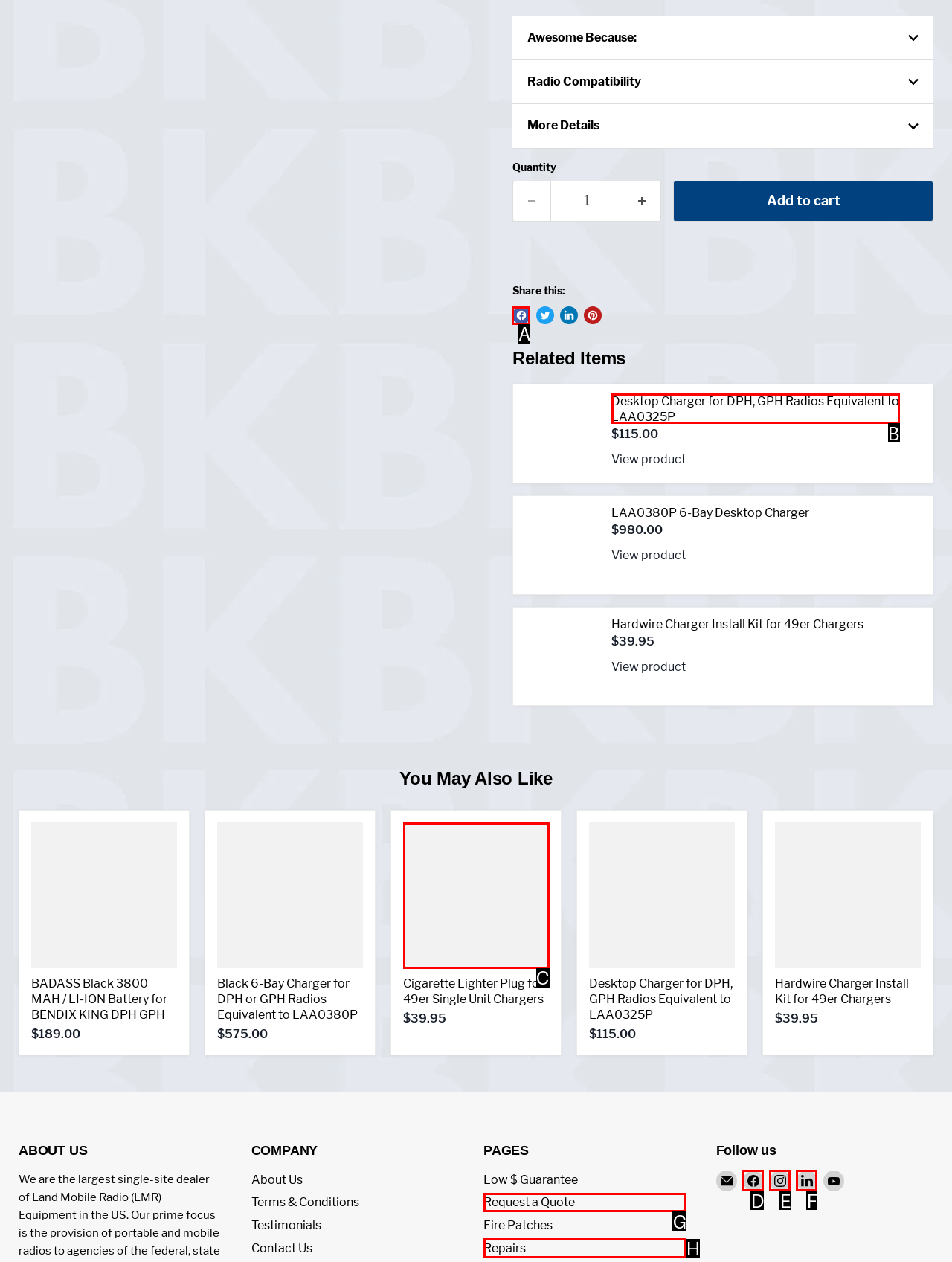Choose the HTML element that should be clicked to accomplish the task: Share on Facebook. Answer with the letter of the chosen option.

A